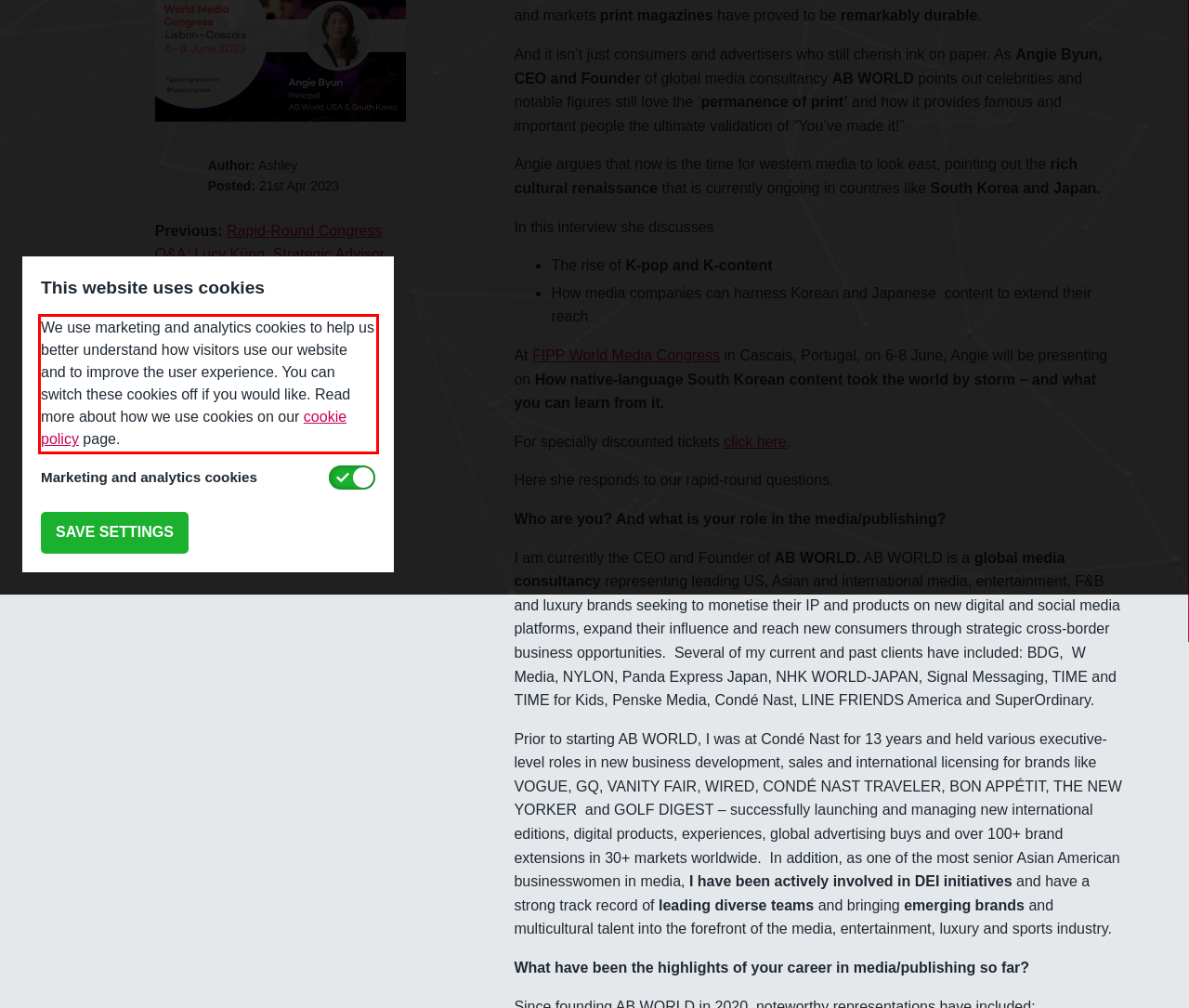Your task is to recognize and extract the text content from the UI element enclosed in the red bounding box on the webpage screenshot.

We use marketing and analytics cookies to help us better understand how visitors use our website and to improve the user experience. You can switch these cookies off if you would like. Read more about how we use cookies on our cookie policy page.